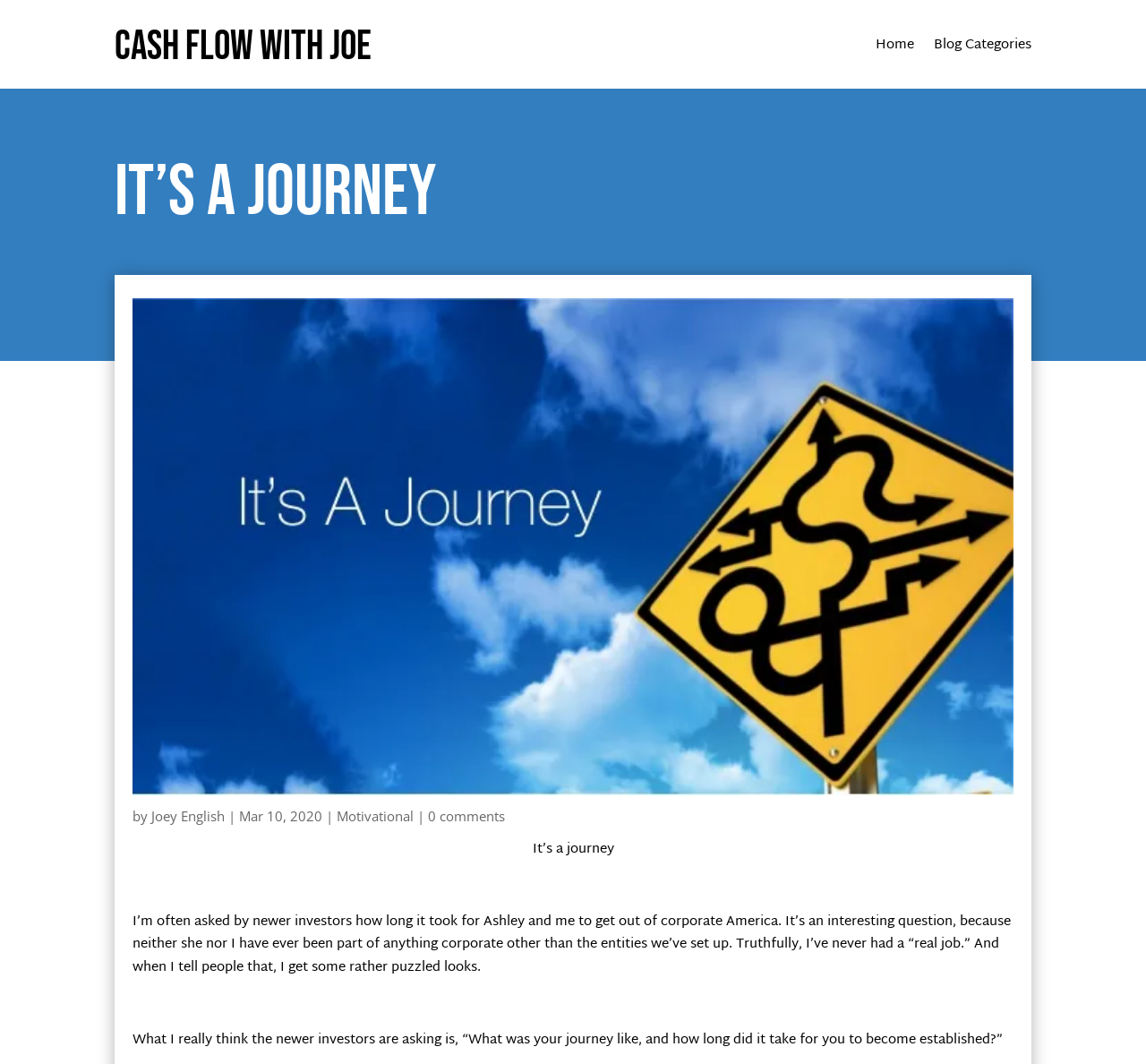What is the category of the article?
Refer to the image and provide a one-word or short phrase answer.

Motivational